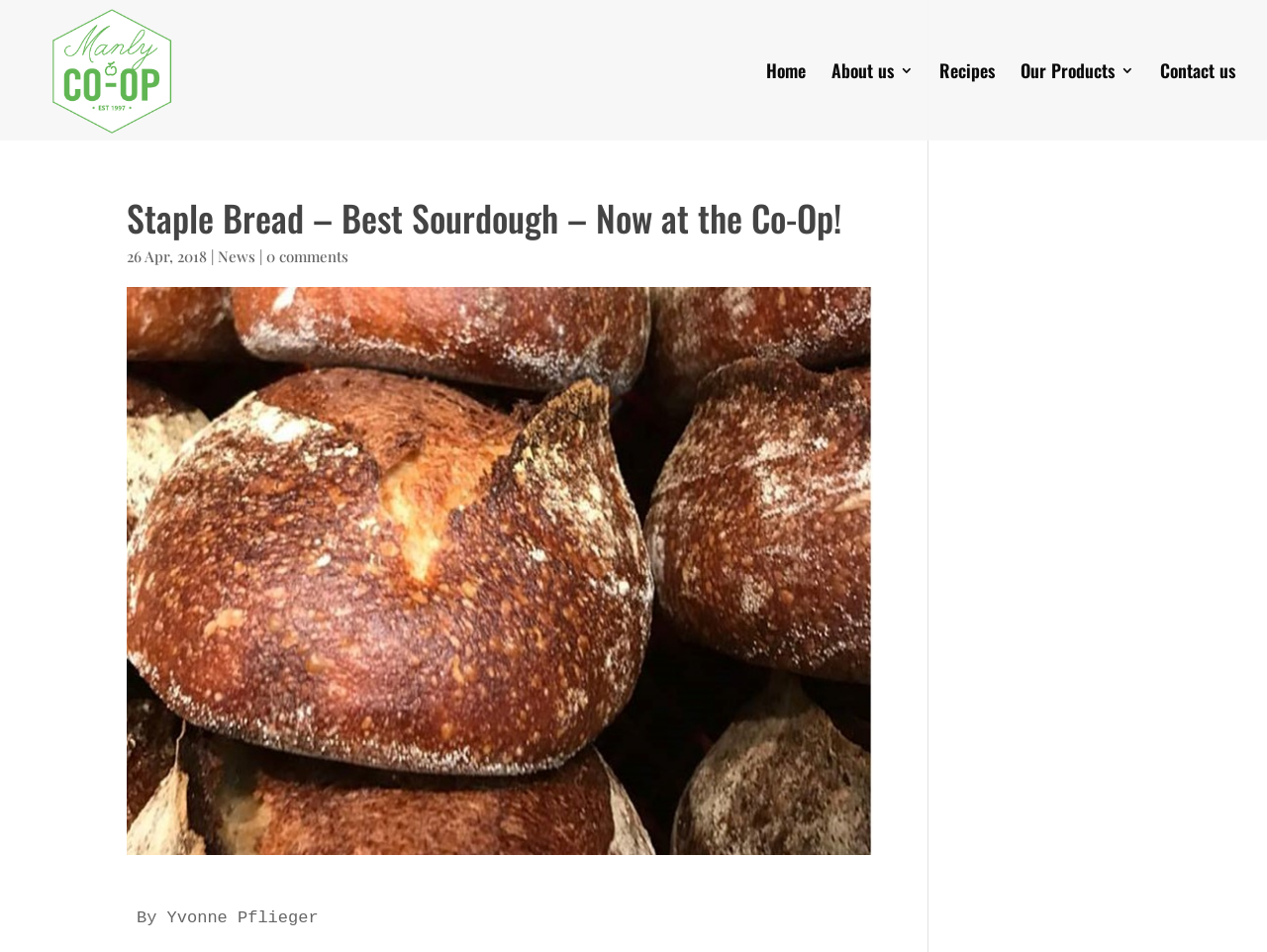Can you give a comprehensive explanation to the question given the content of the image?
How many comments are there on the article?

I found the answer by looking at the link '0 comments' which is located next to the link 'News'.